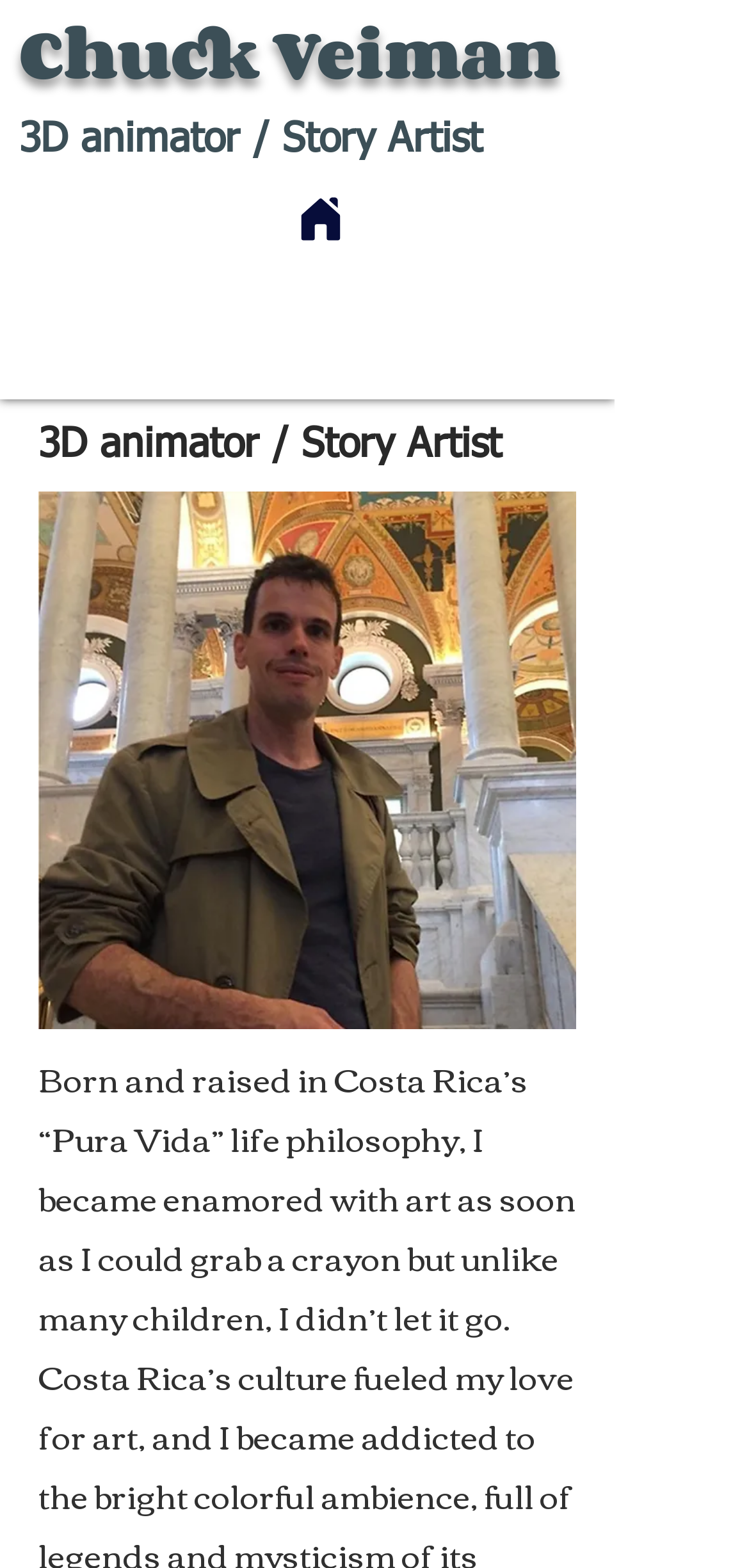Please answer the following question as detailed as possible based on the image: 
What is the name of the image on the webpage?

I found an image element on the webpage with the description 'Chuck photo.jpg'. This is the only image element on the webpage, so I can conclude that the name of the image is 'Chuck photo.jpg'.